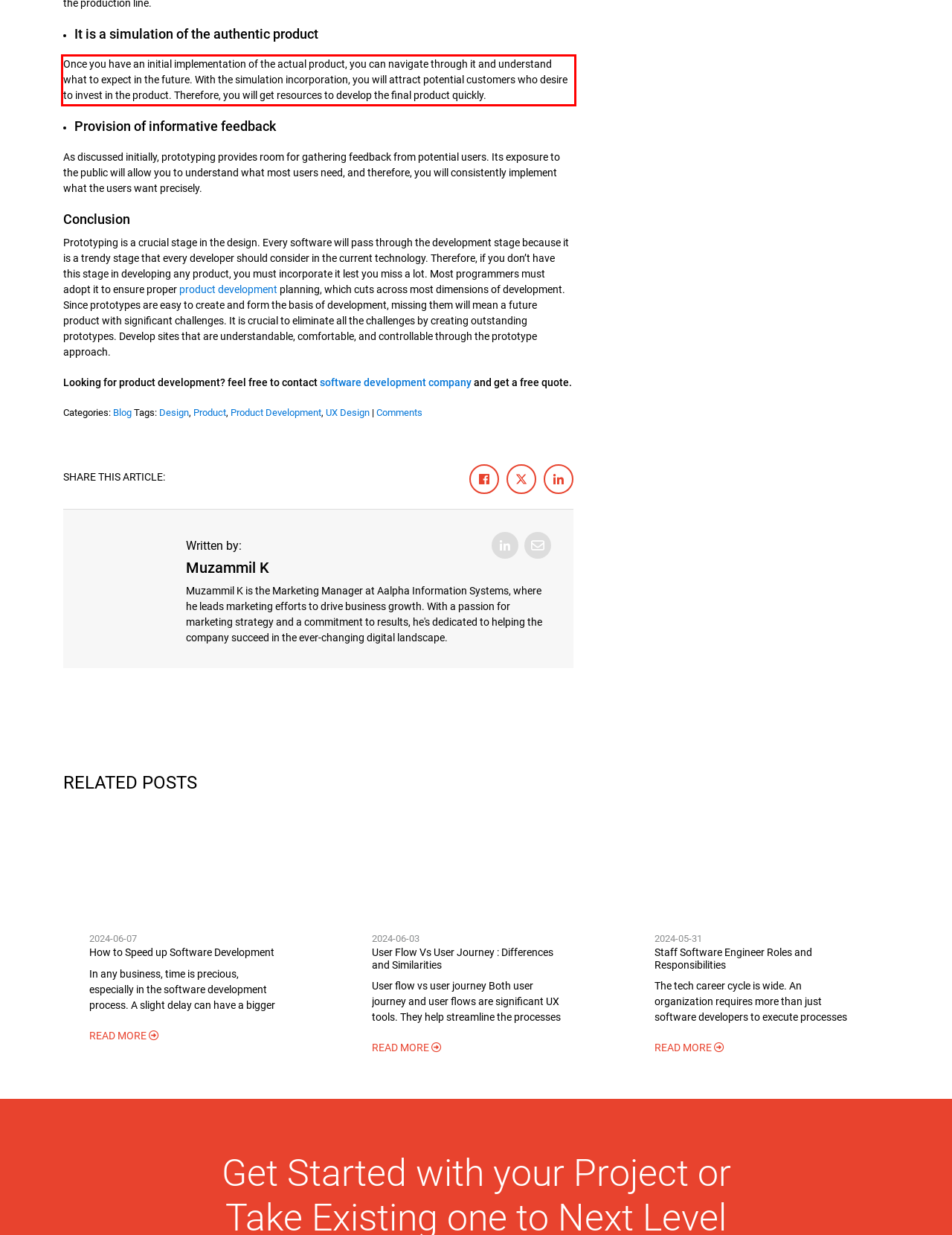Please extract the text content from the UI element enclosed by the red rectangle in the screenshot.

Once you have an initial implementation of the actual product, you can navigate through it and understand what to expect in the future. With the simulation incorporation, you will attract potential customers who desire to invest in the product. Therefore, you will get resources to develop the final product quickly.